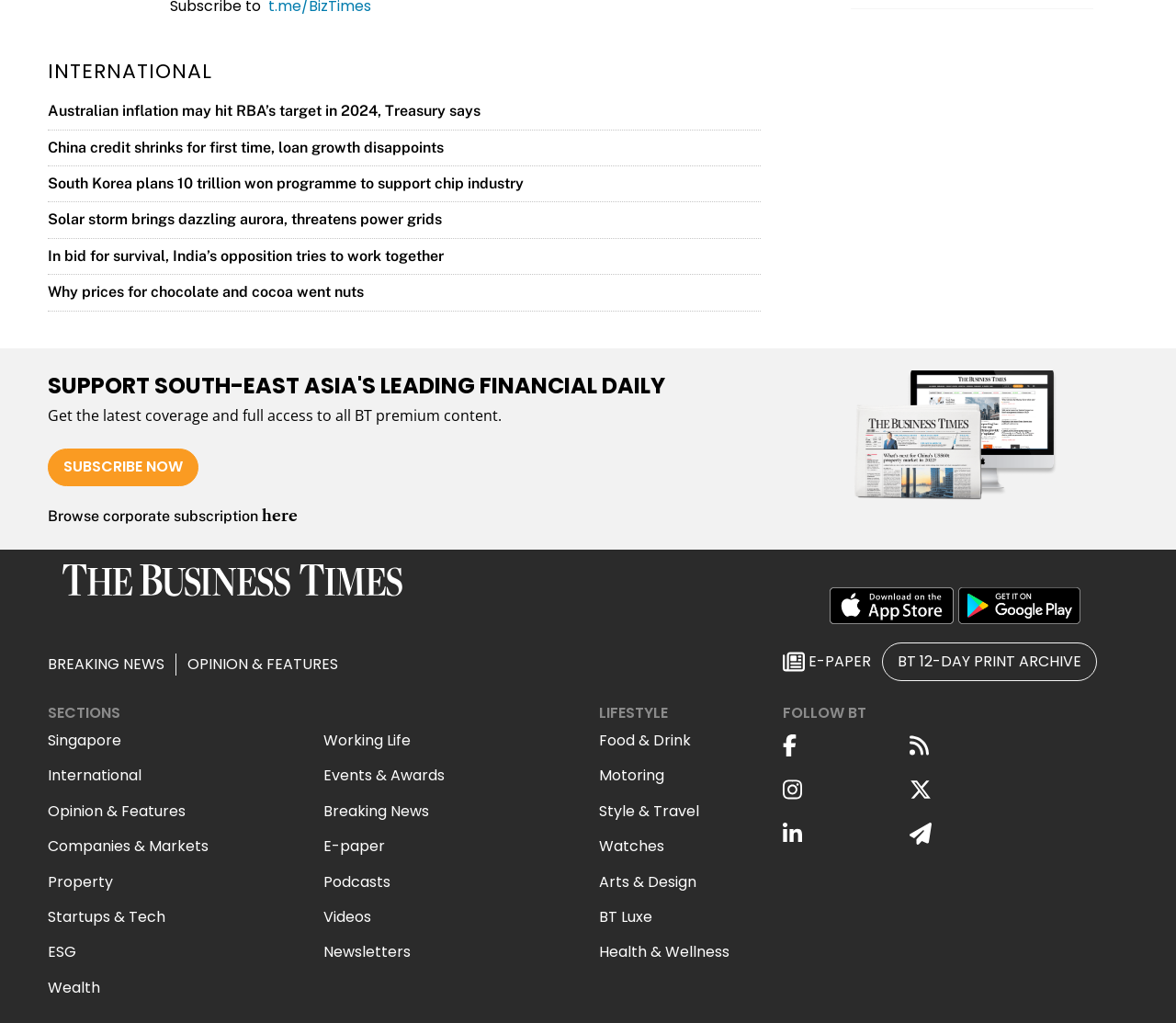Please give a concise answer to this question using a single word or phrase: 
What is the name of the financial daily?

The Business Times